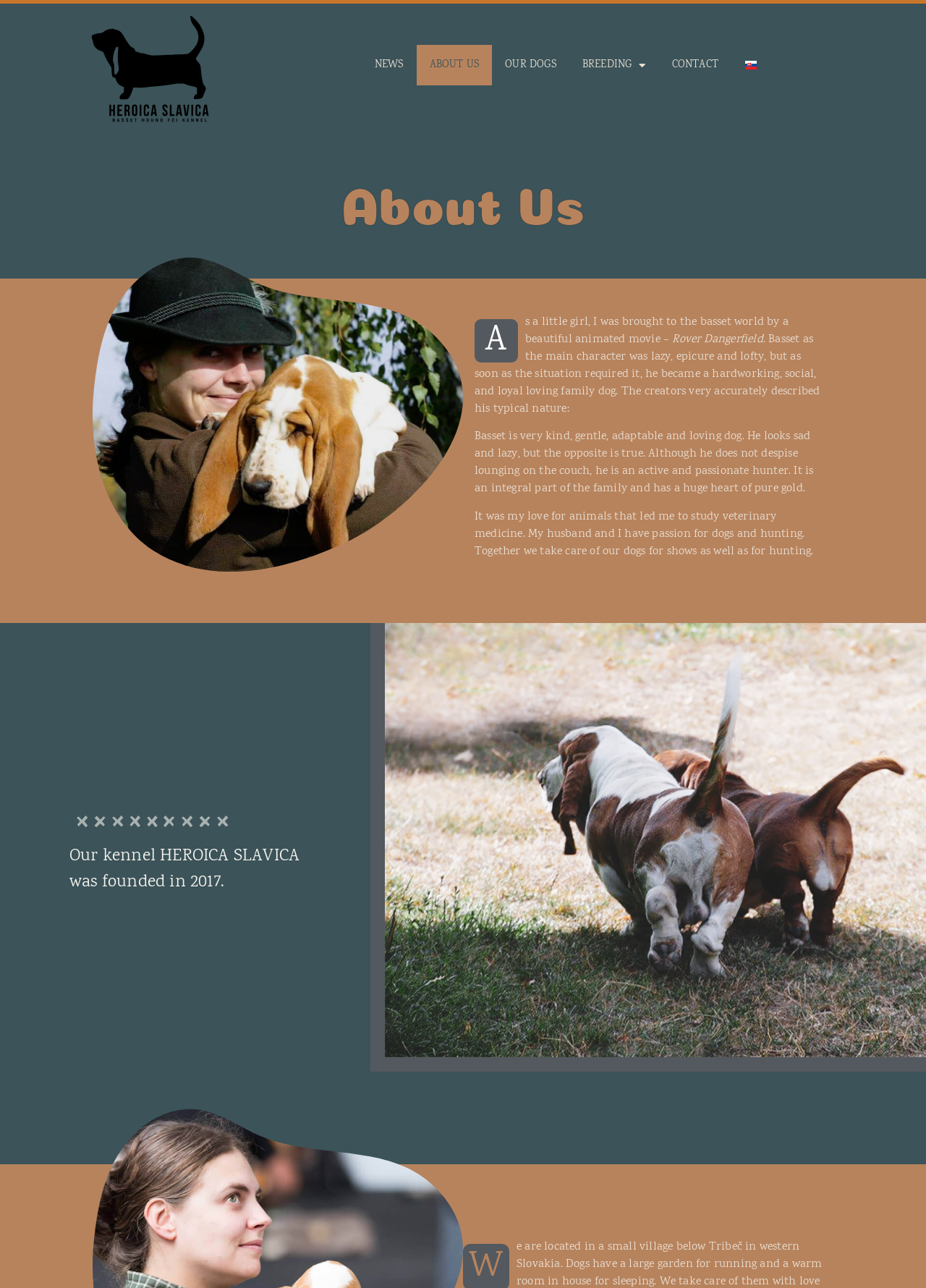What is the author's profession?
Please answer the question with a detailed and comprehensive explanation.

I found the answer by reading the text 'It was my love for animals that led me to study veterinary medicine.' This suggests that the author has a background in veterinary medicine, which is likely their profession.